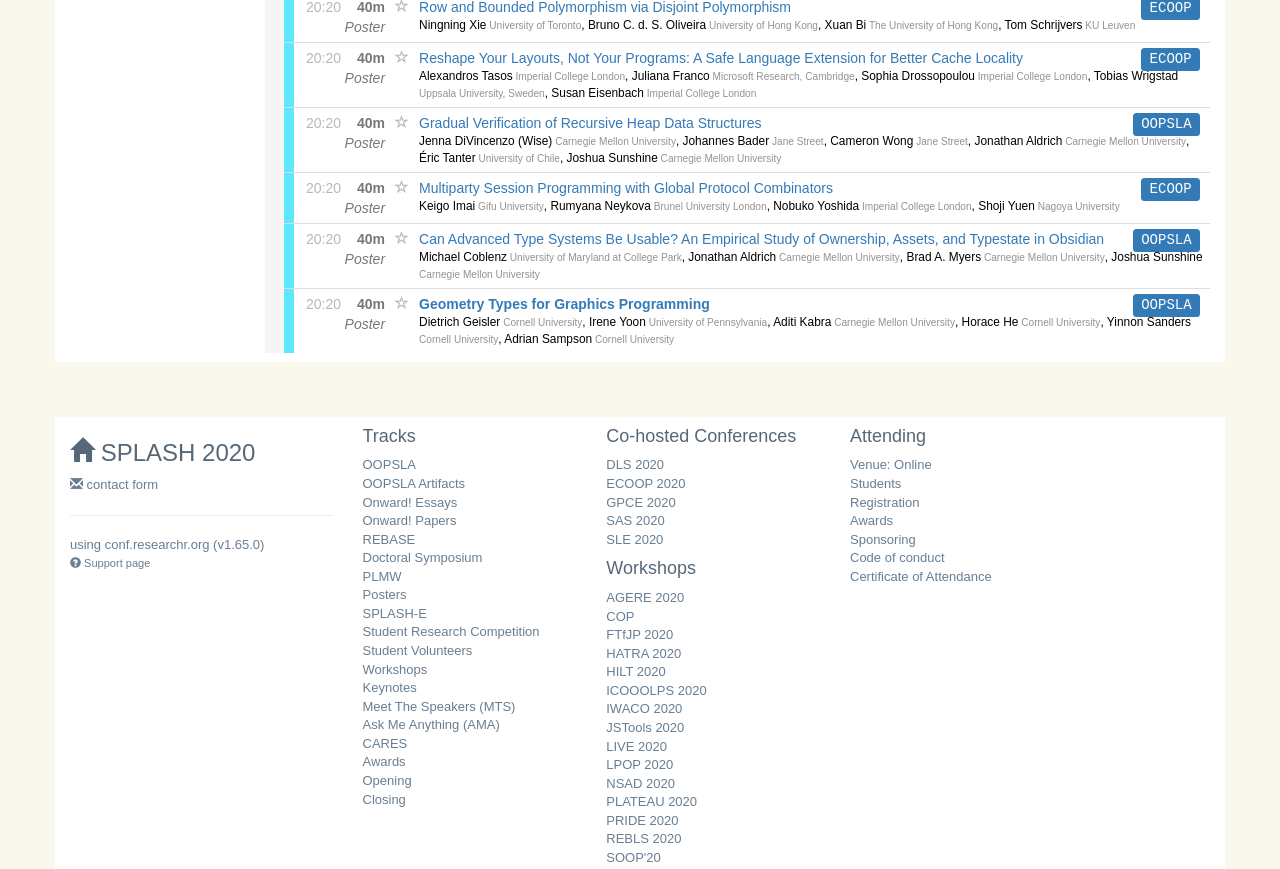What is the affiliation of Ningning Xie?
Look at the screenshot and respond with a single word or phrase.

University of Hong Kong